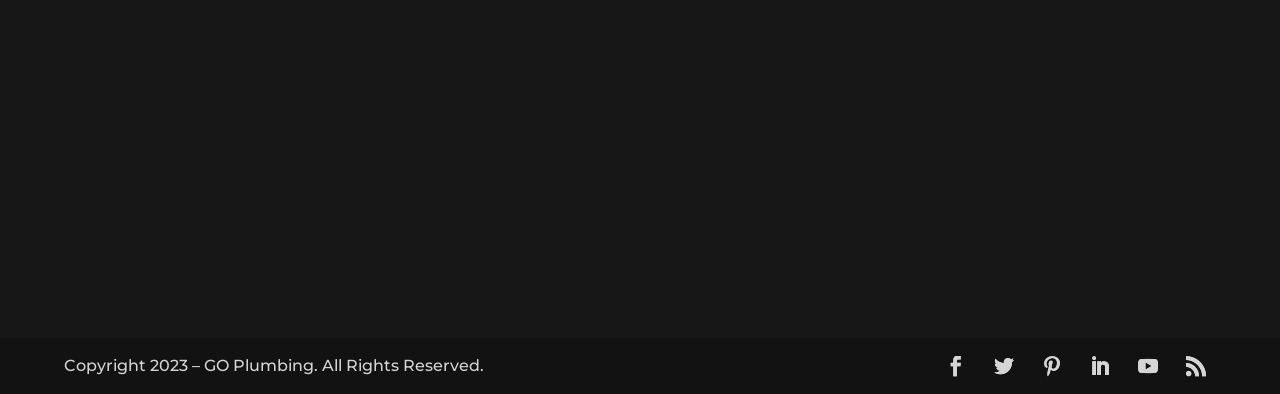Using the element description: "Follow", determine the bounding box coordinates for the specified UI element. The coordinates should be four float numbers between 0 and 1, [left, top, right, bottom].

[0.844, 0.879, 0.875, 0.98]